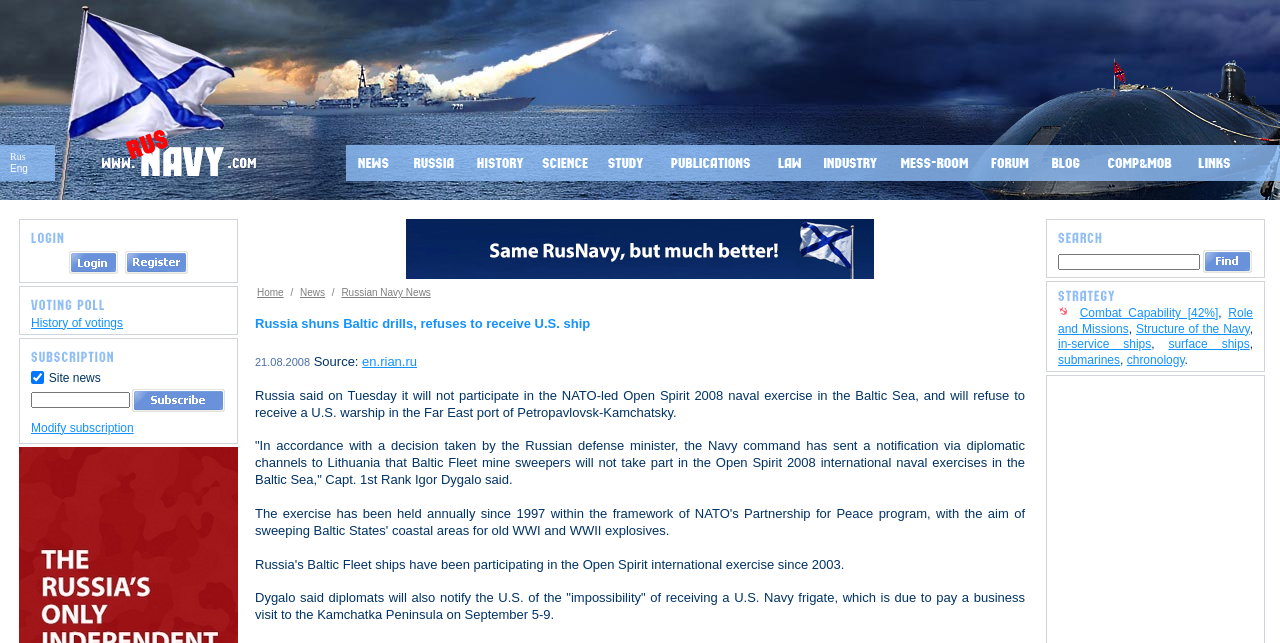Reply to the question with a single word or phrase:
Where is the U.S. warship refused entry?

Petropavlovsk-Kamchatsky